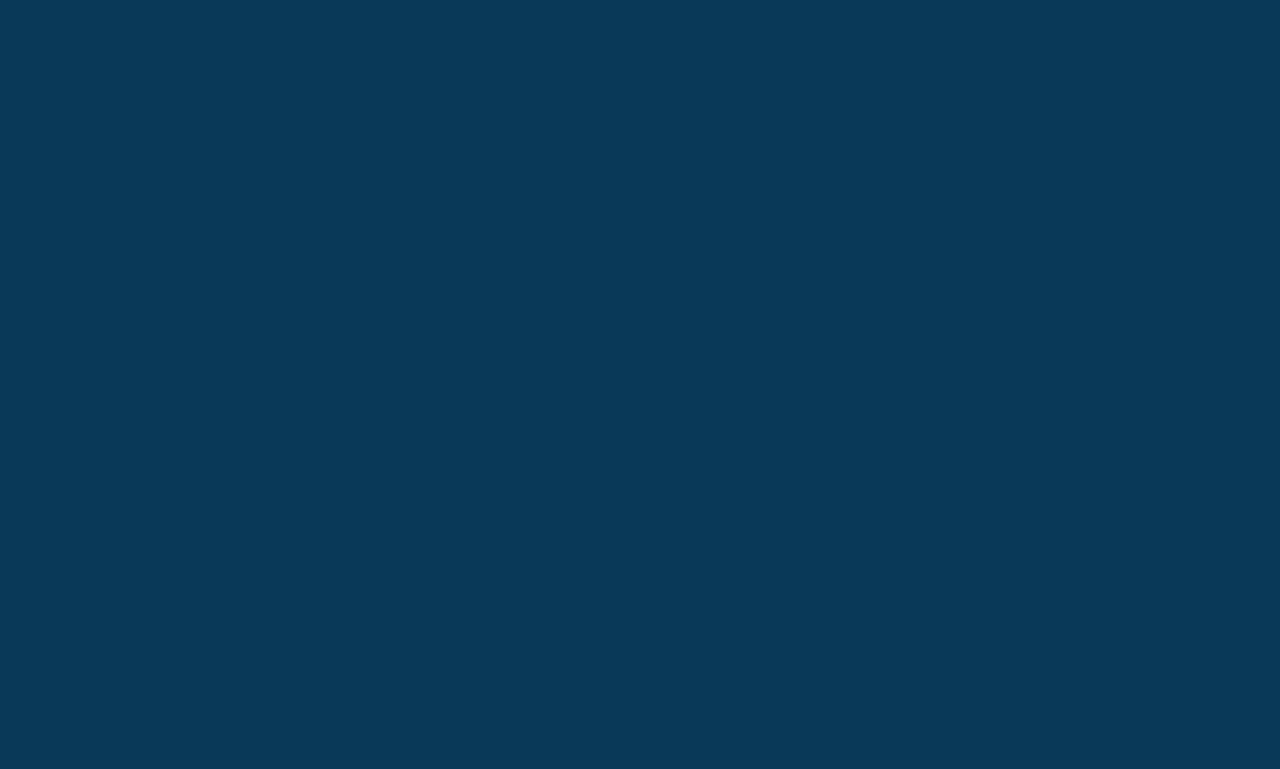Use one word or a short phrase to answer the question provided: 
What is the date of the industry news article?

14 Dec 2021